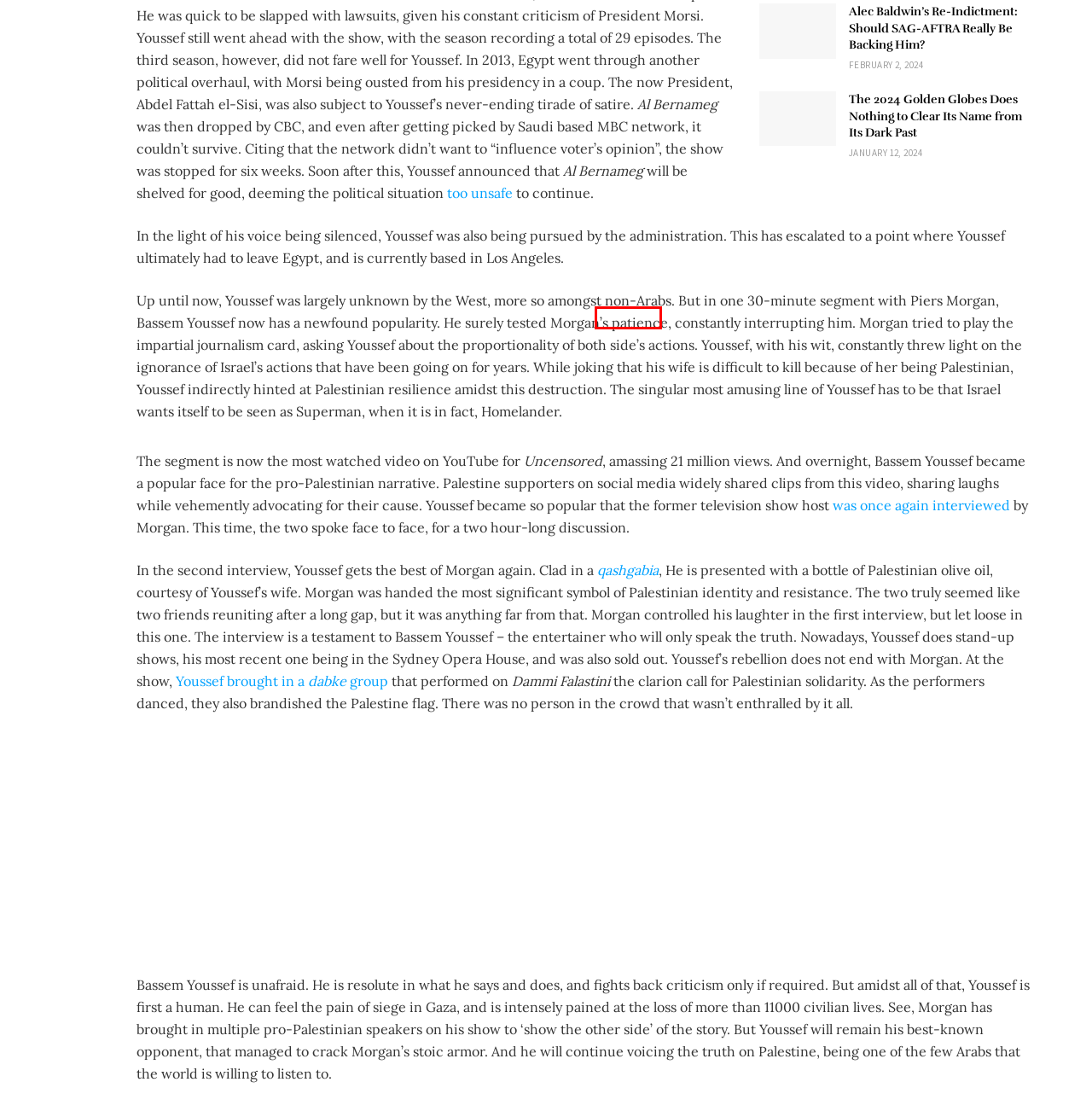Take a look at the provided webpage screenshot featuring a red bounding box around an element. Select the most appropriate webpage description for the page that loads after clicking on the element inside the red bounding box. Here are the candidates:
A. TRAILERS Archives | Film Aesthete
B. Home | Film Aesthete
C. Wendell Pierce Claims Racism Led to Rejection of His NYC Housing Application | Film Aesthete
D. Afreen Kabir, Author at Film Aesthete
E. Michael B. Jordan Excited to Film 'I Am Legend' Sequel with Will Smith | Film Aesthete
F. Bassem Youssef explains why he wore a qashabiya in viral interview | Arab News
G. The 2024 Golden Globes Does Nothing to Clear Its Name from Its Dark Past | Film Aesthete
H. Alec Baldwin’s Re-Indictment: Should SAG-AFTRA Really Be Backing Him? | Film Aesthete

F